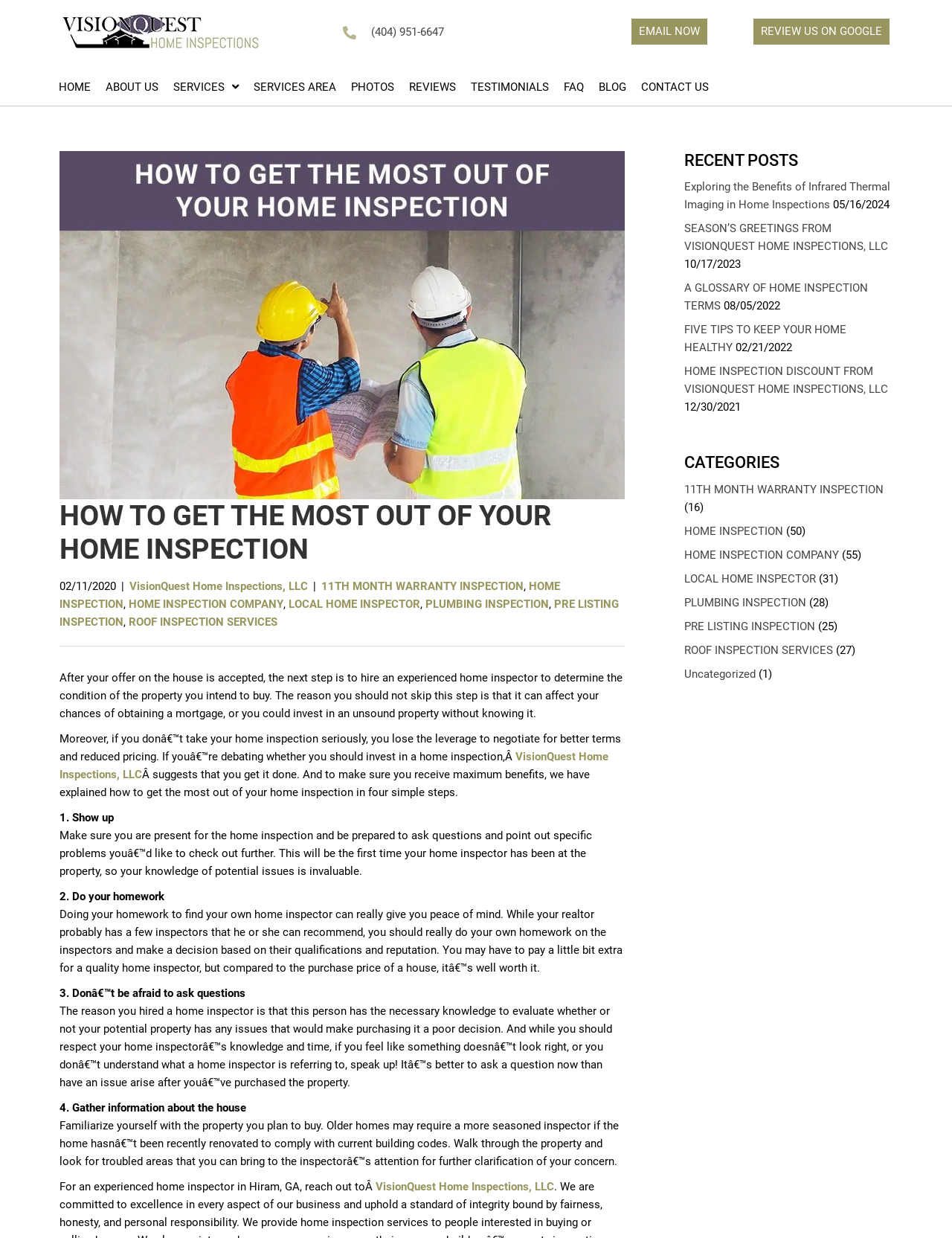Identify the webpage's primary heading and generate its text.

HOW TO GET THE MOST OUT OF YOUR HOME INSPECTION